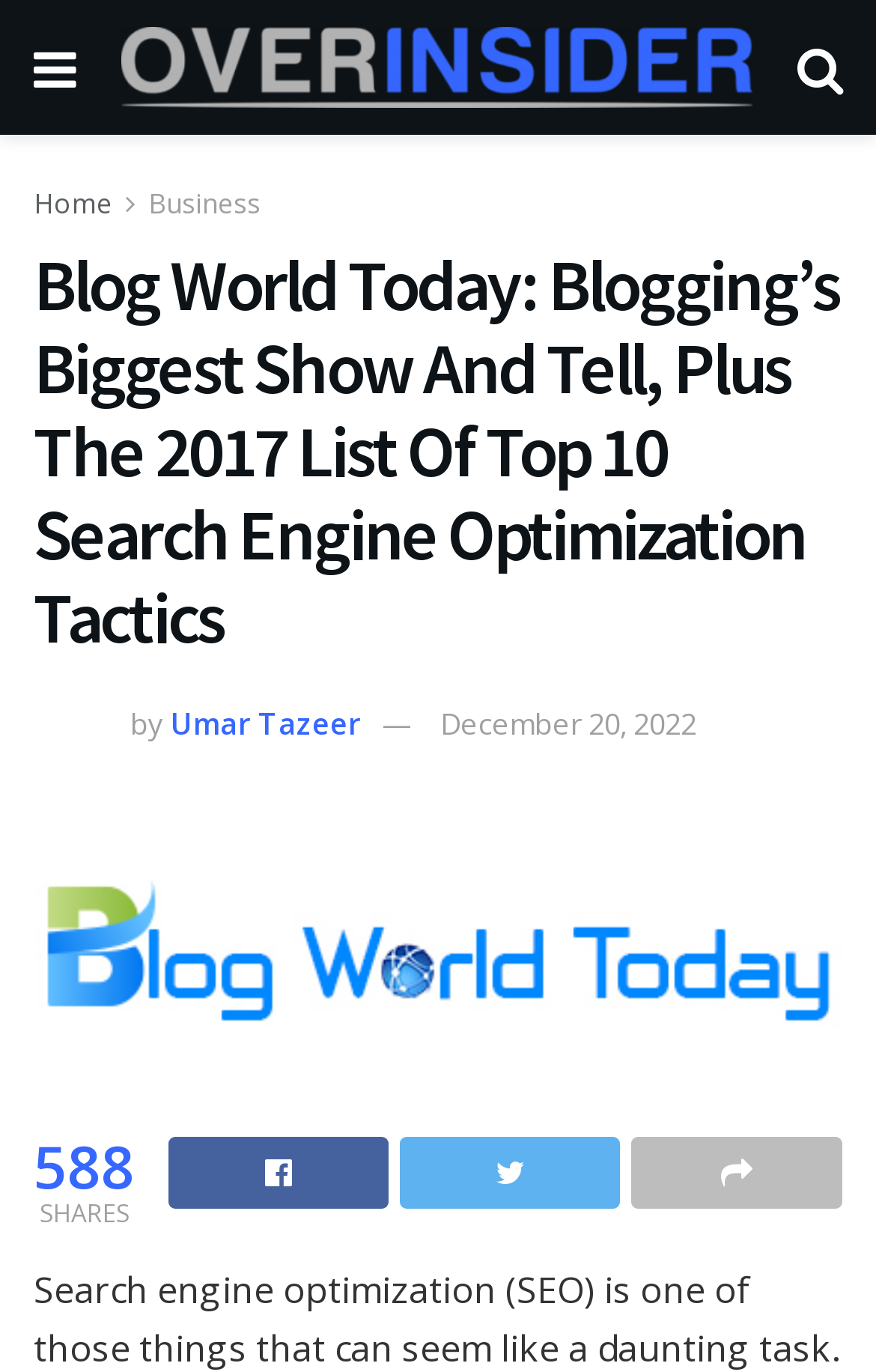What is the author of the blog post?
Refer to the image and answer the question using a single word or phrase.

Umar Tazeer